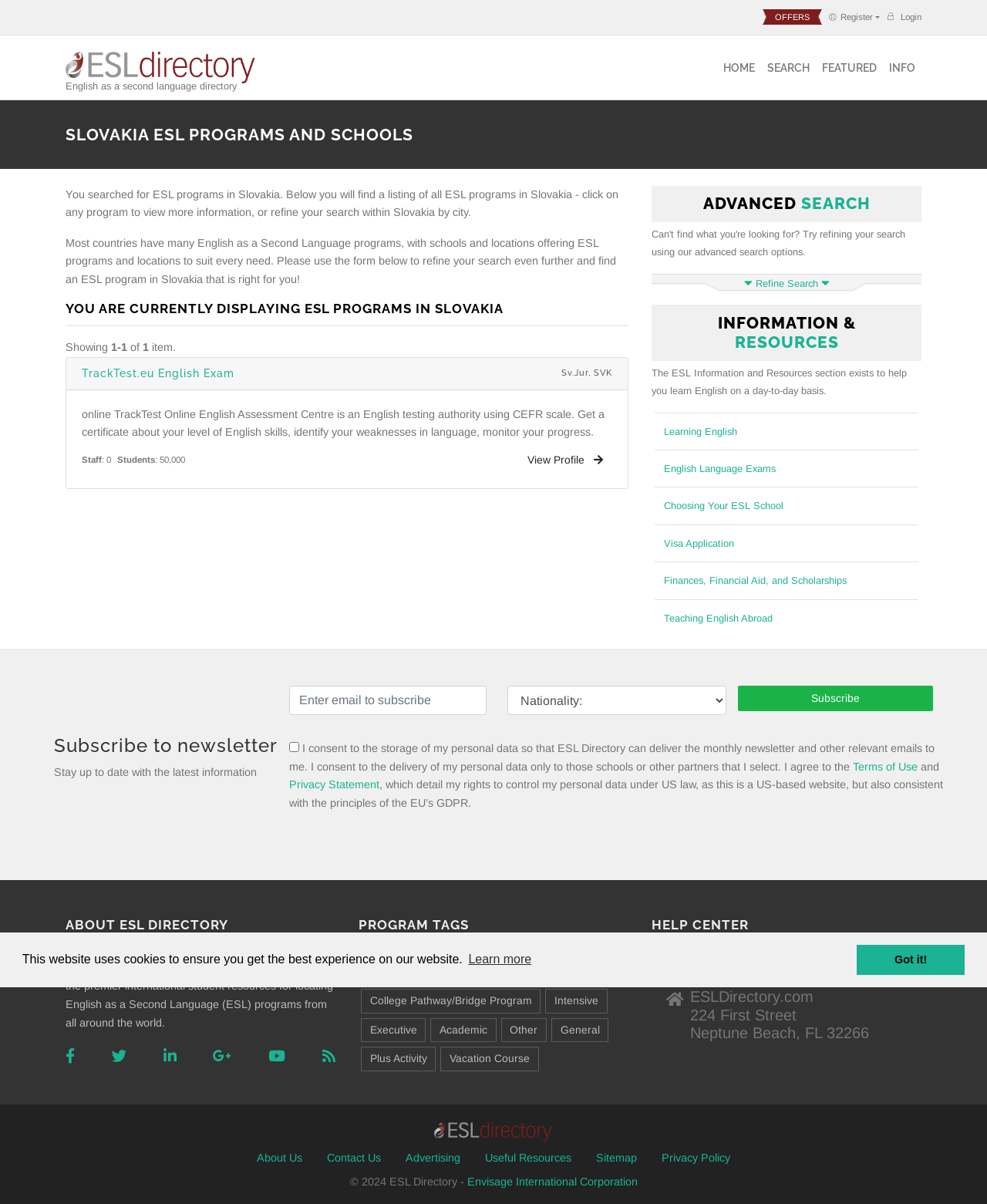Show the bounding box coordinates for the element that needs to be clicked to execute the following instruction: "Click on the 'ESL Directory English as a second language directory' link". Provide the coordinates in the form of four float numbers between 0 and 1, i.e., [left, top, right, bottom].

[0.066, 0.04, 0.259, 0.072]